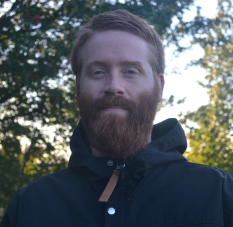Is the atmosphere in the image warm and inviting?
Answer with a single word or phrase, using the screenshot for reference.

Yes